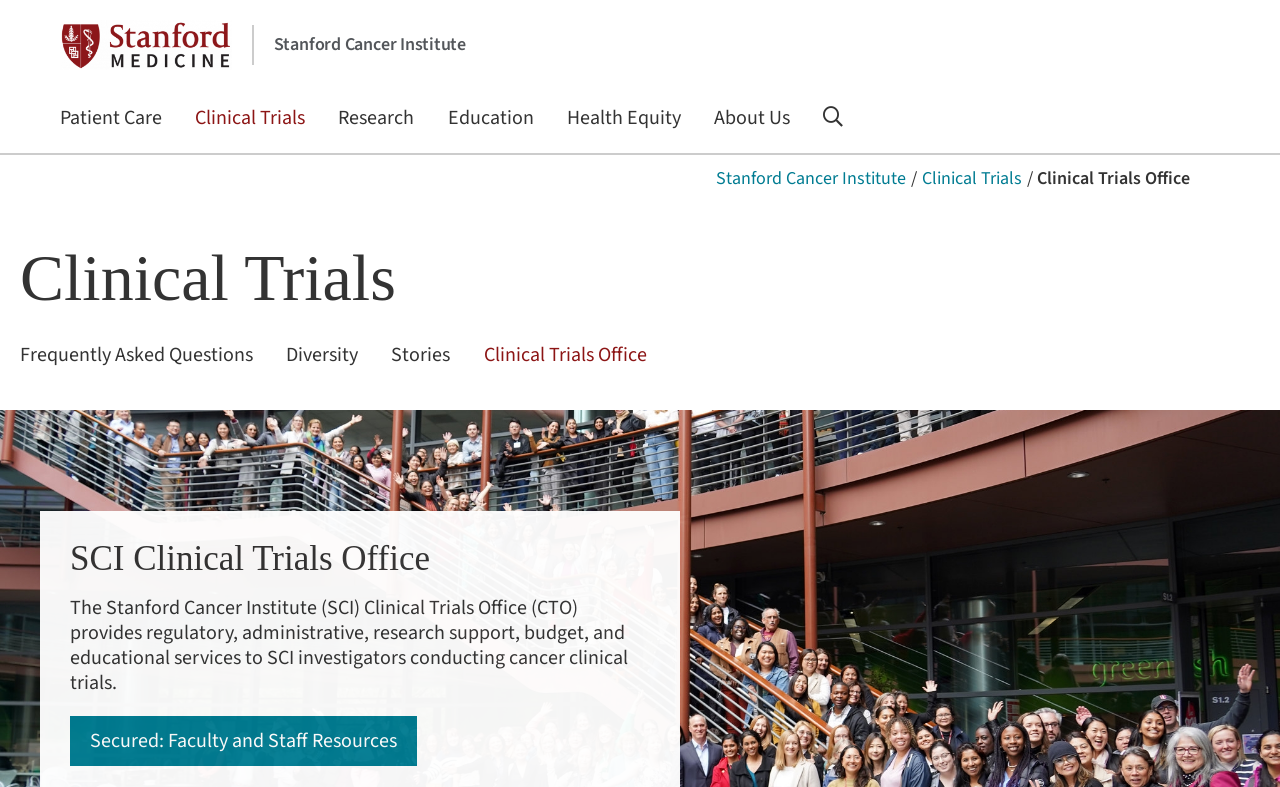Find the bounding box coordinates of the clickable area required to complete the following action: "read Frequently Asked Questions".

[0.016, 0.432, 0.198, 0.47]